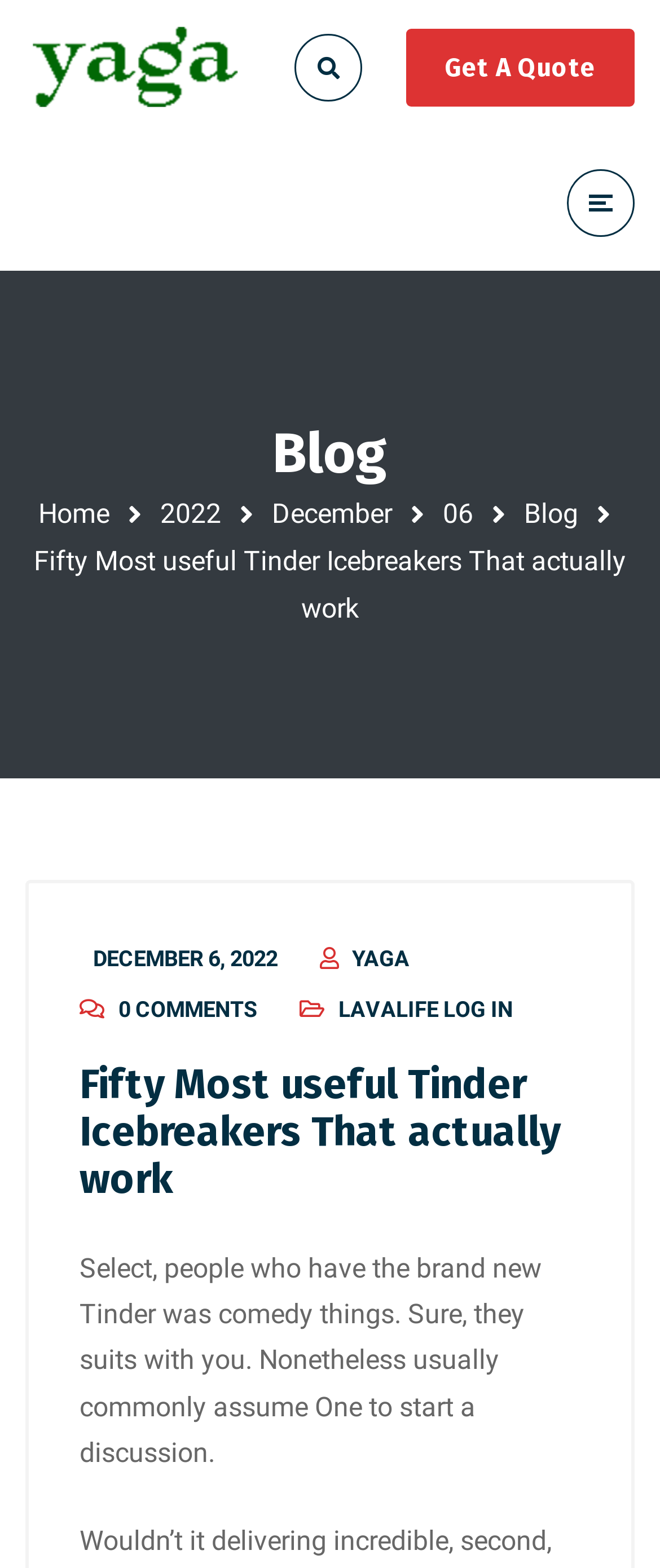Determine the bounding box coordinates for the area that should be clicked to carry out the following instruction: "Subscribe to the newsletter".

None